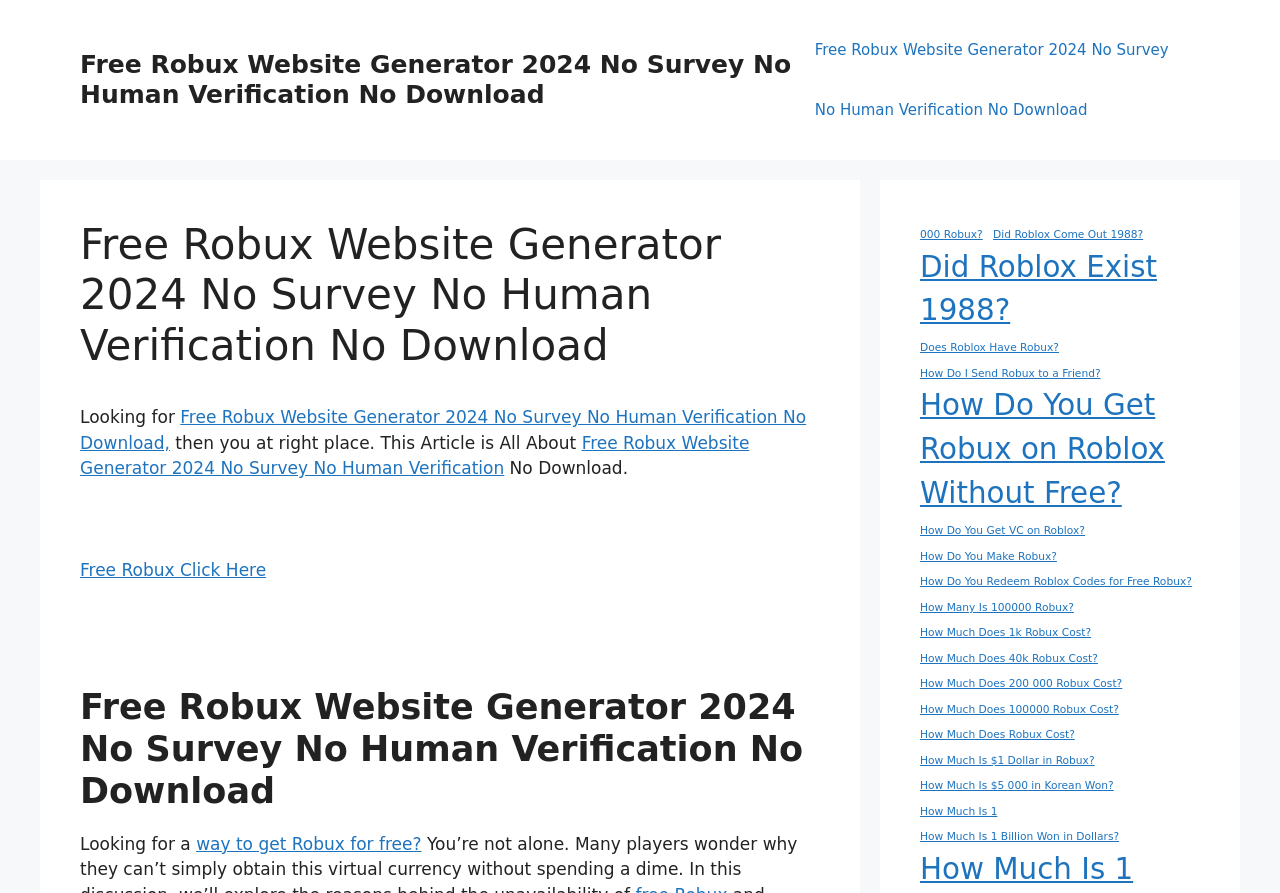Determine the bounding box for the described HTML element: "How Many Is 100000 Robux?". Ensure the coordinates are four float numbers between 0 and 1 in the format [left, top, right, bottom].

[0.719, 0.672, 0.839, 0.69]